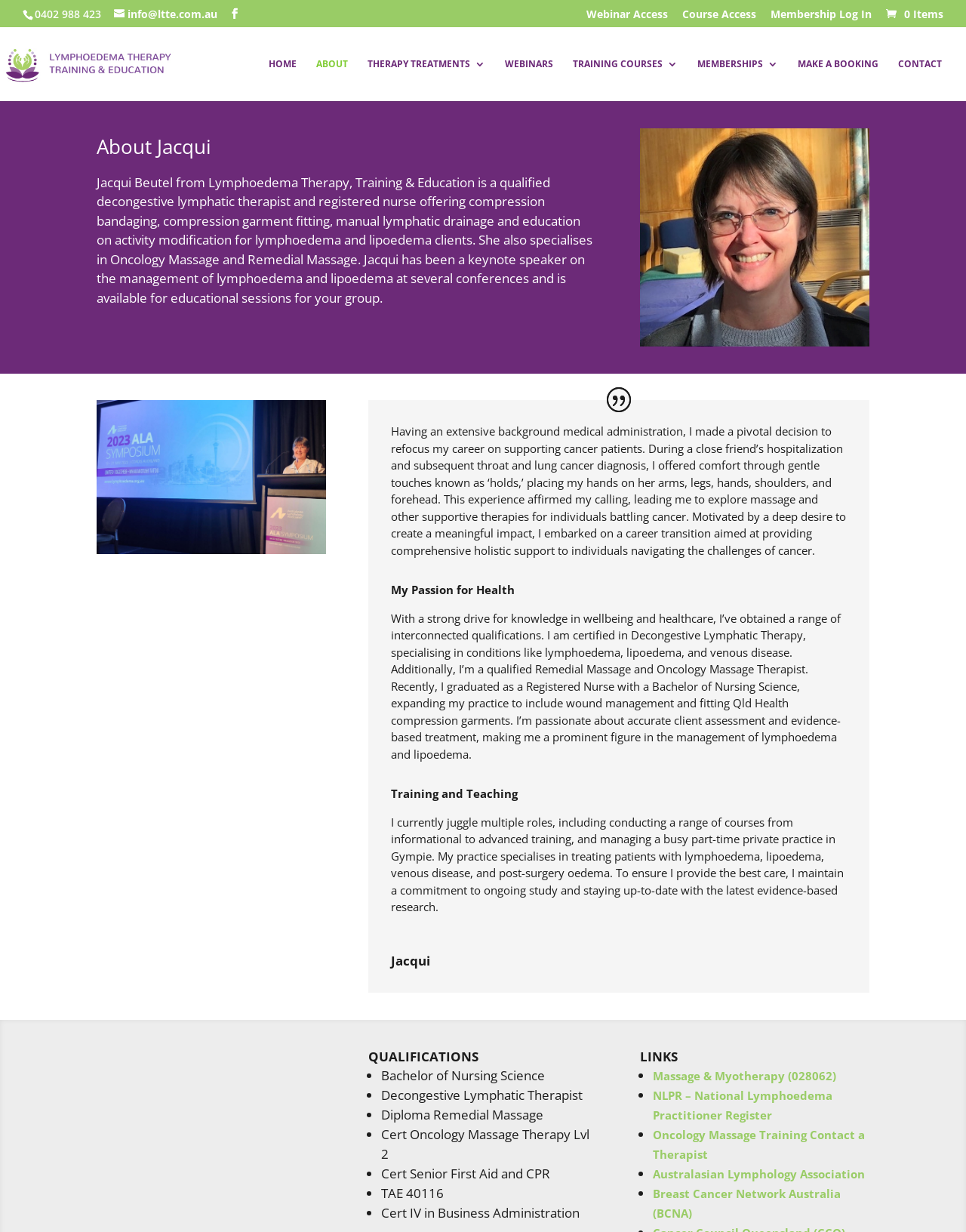Use a single word or phrase to answer the question: What is the name of the webpage?

About Lymphoedema Therapy, Training & Education